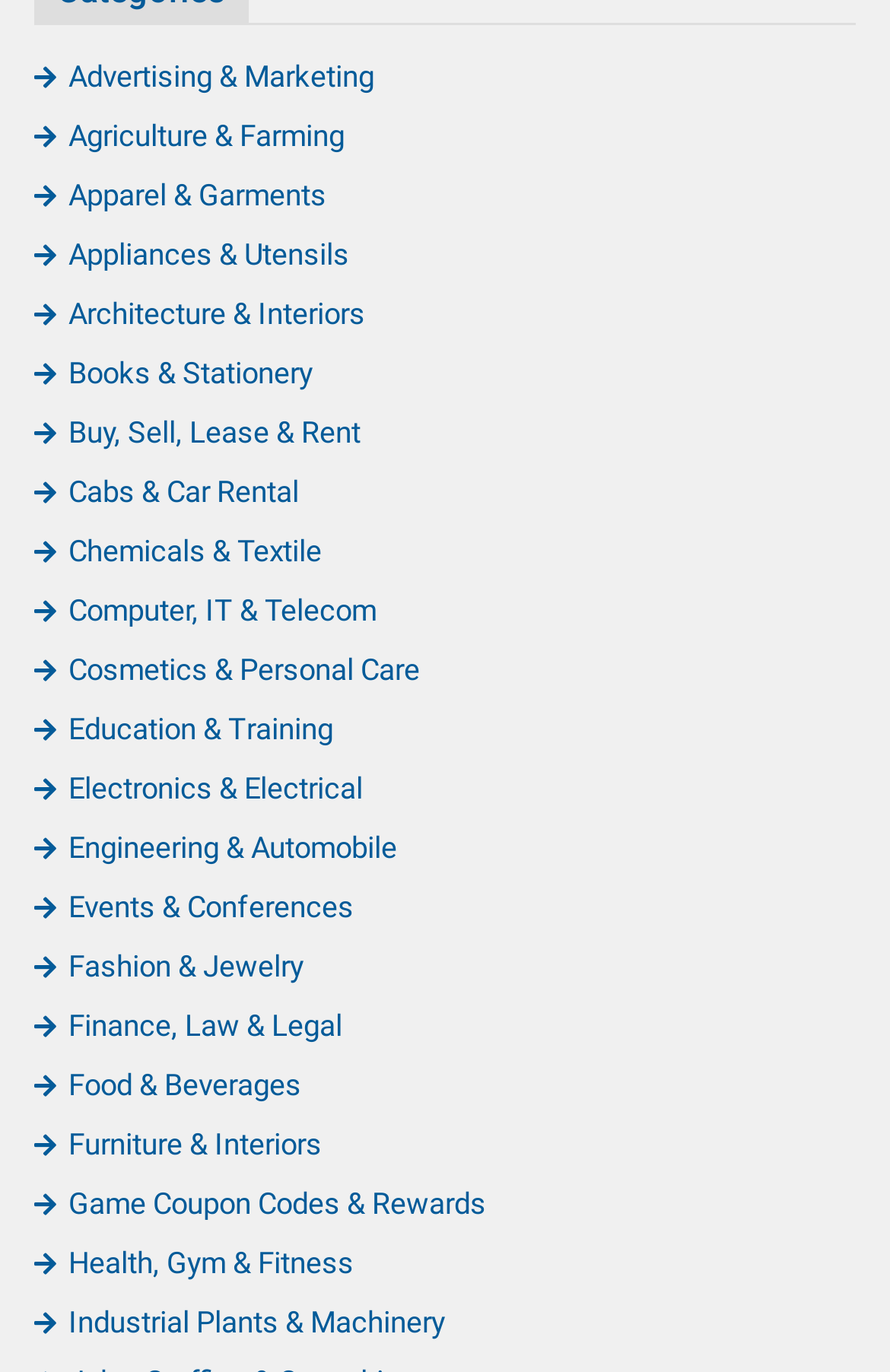What is the first category listed?
Using the information from the image, give a concise answer in one word or a short phrase.

Advertising & Marketing